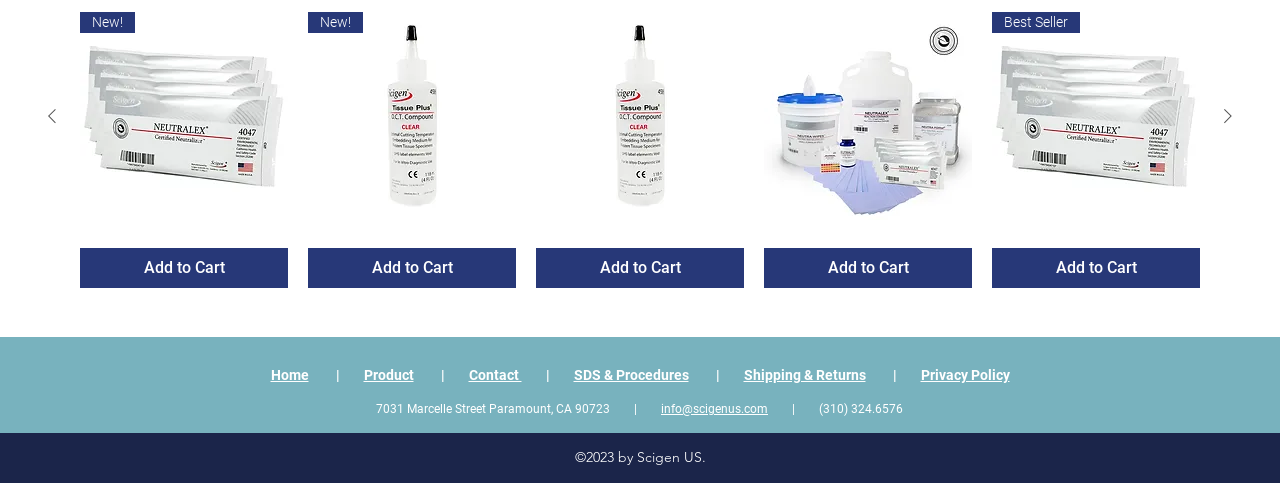What is the address of the company?
Look at the image and provide a short answer using one word or a phrase.

7031 Marcelle Street, Paramount, CA 90723